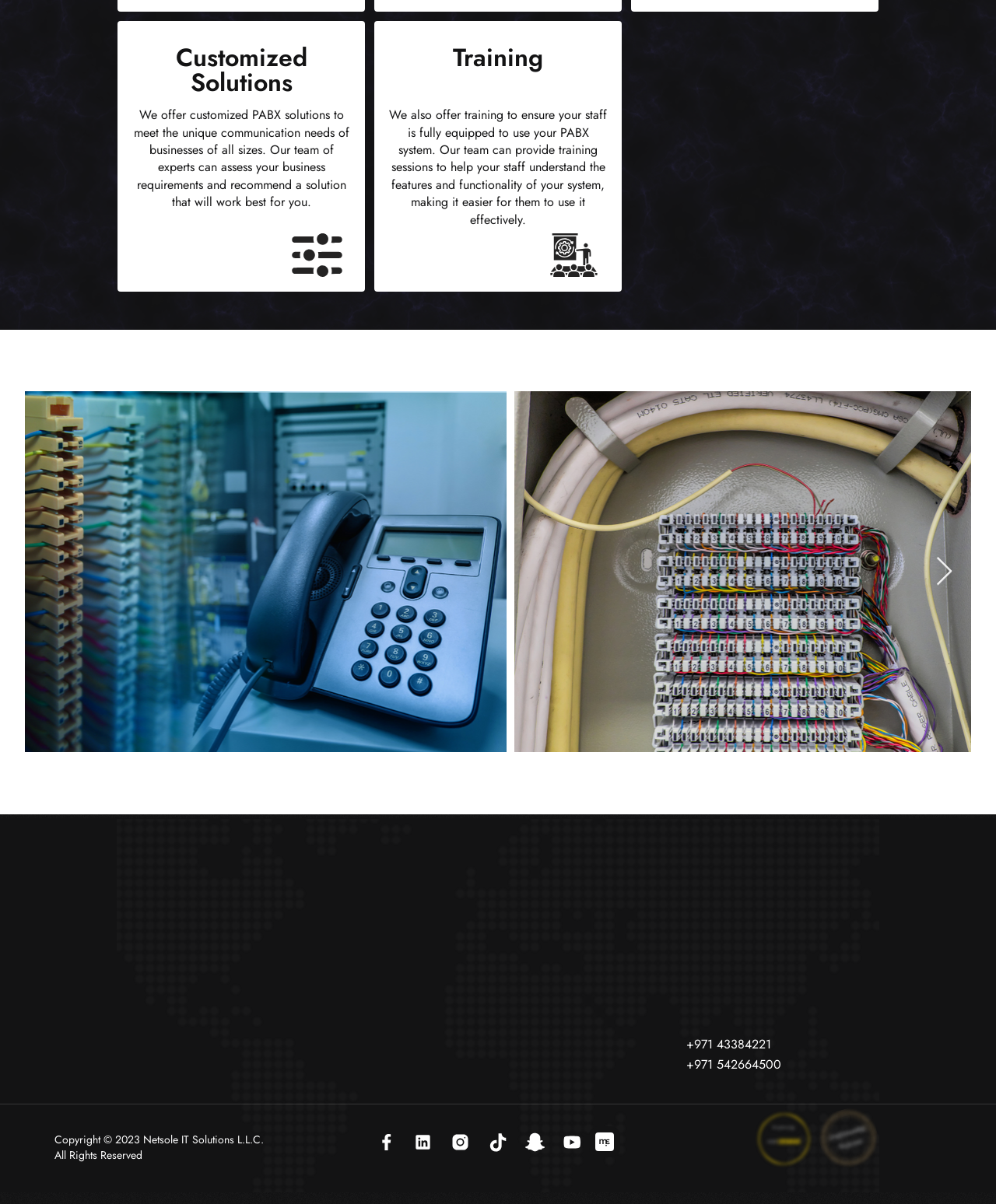What is the company name?
Based on the screenshot, answer the question with a single word or phrase.

Netsole IT Solutions LLC